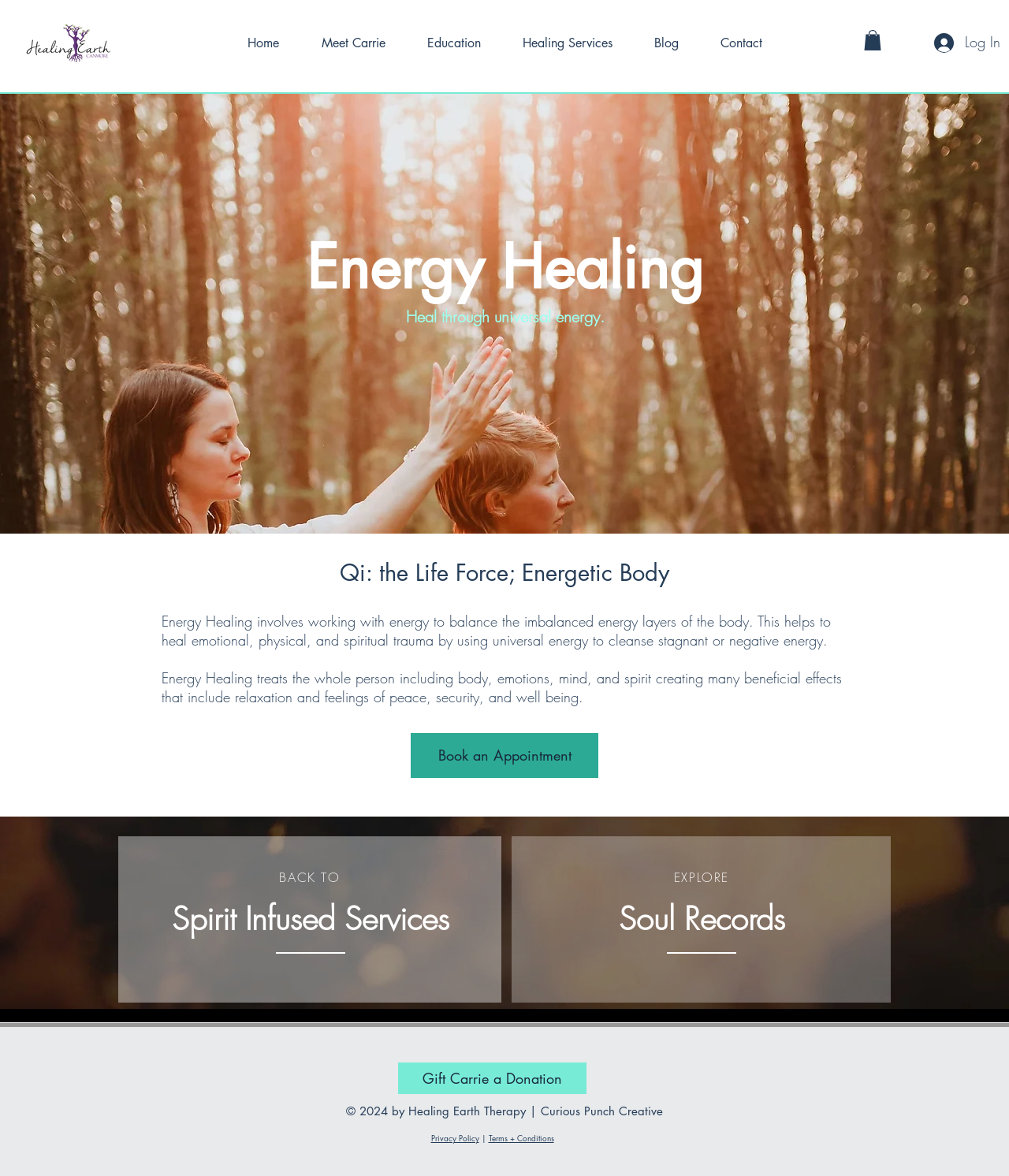Bounding box coordinates are specified in the format (top-left x, top-left y, bottom-right x, bottom-right y). All values are floating point numbers bounded between 0 and 1. Please provide the bounding box coordinate of the region this sentence describes: Terms + Conditions

[0.484, 0.963, 0.549, 0.973]